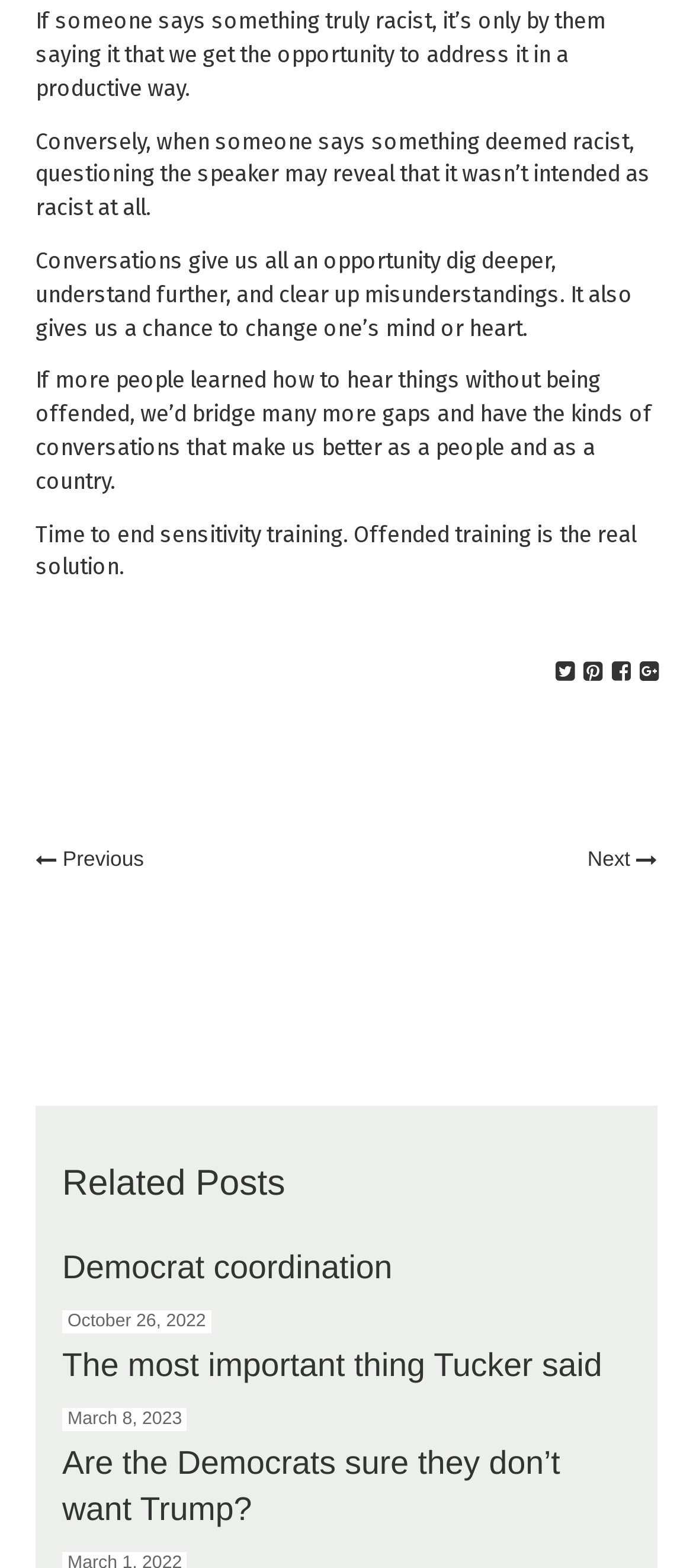Locate the bounding box of the UI element with the following description: "Google+".

[0.923, 0.421, 0.951, 0.437]